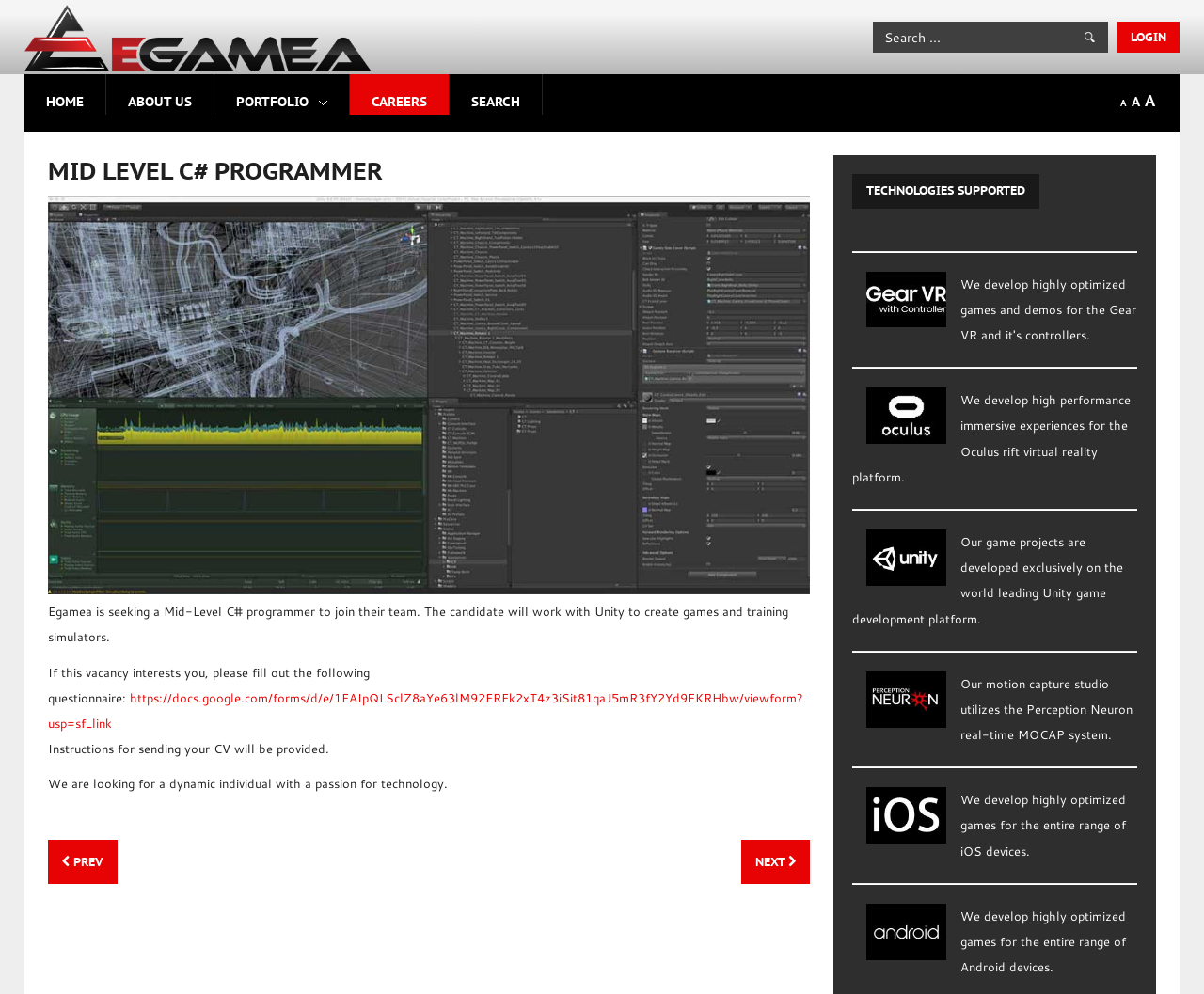Using the description "name="searchword" placeholder="Search ..."", locate and provide the bounding box of the UI element.

[0.725, 0.022, 0.921, 0.053]